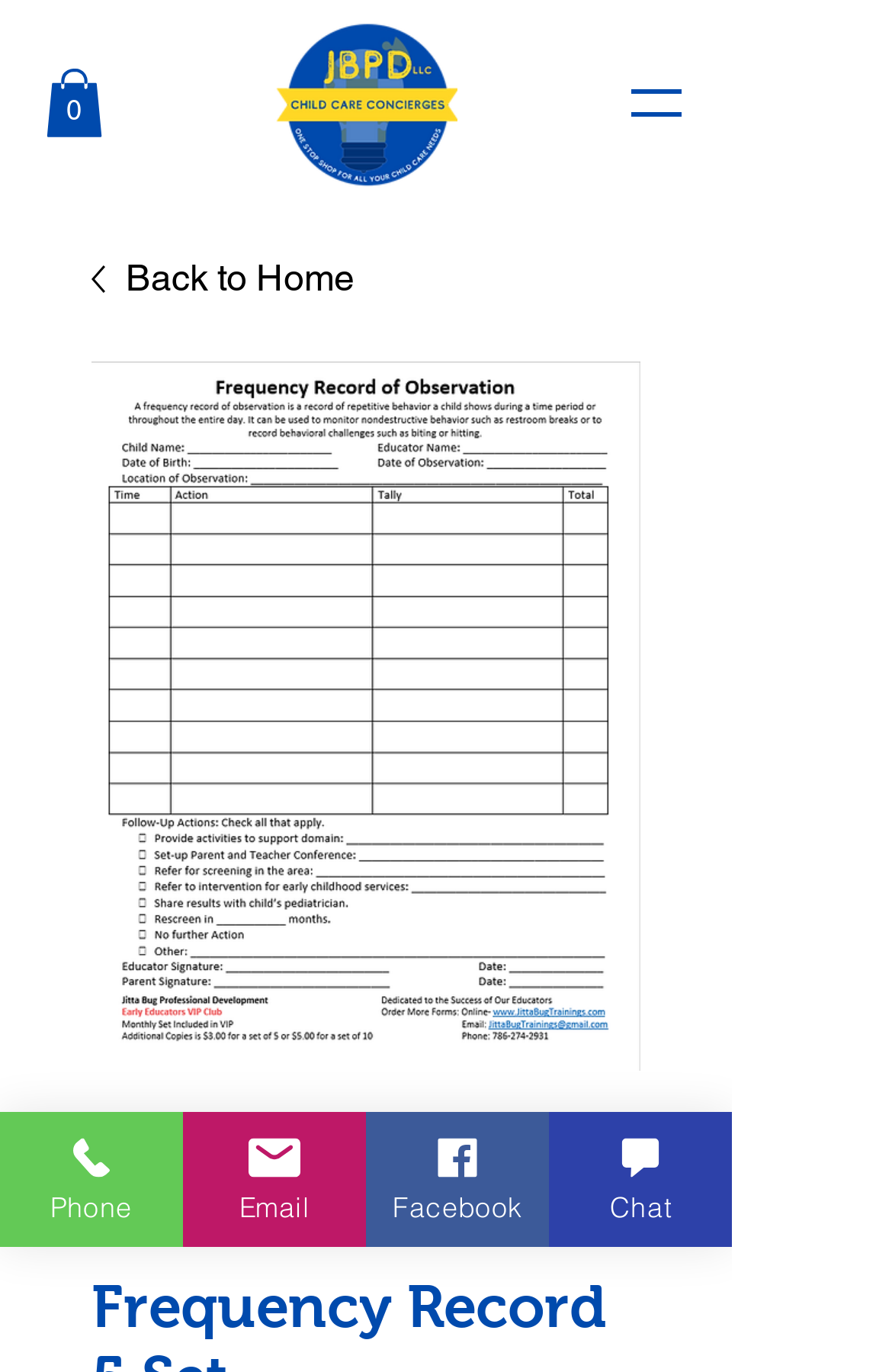Determine the bounding box coordinates in the format (top-left x, top-left y, bottom-right x, bottom-right y). Ensure all values are floating point numbers between 0 and 1. Identify the bounding box of the UI element described by: parent_node: 0 aria-label="Open navigation menu"

[0.703, 0.053, 0.769, 0.097]